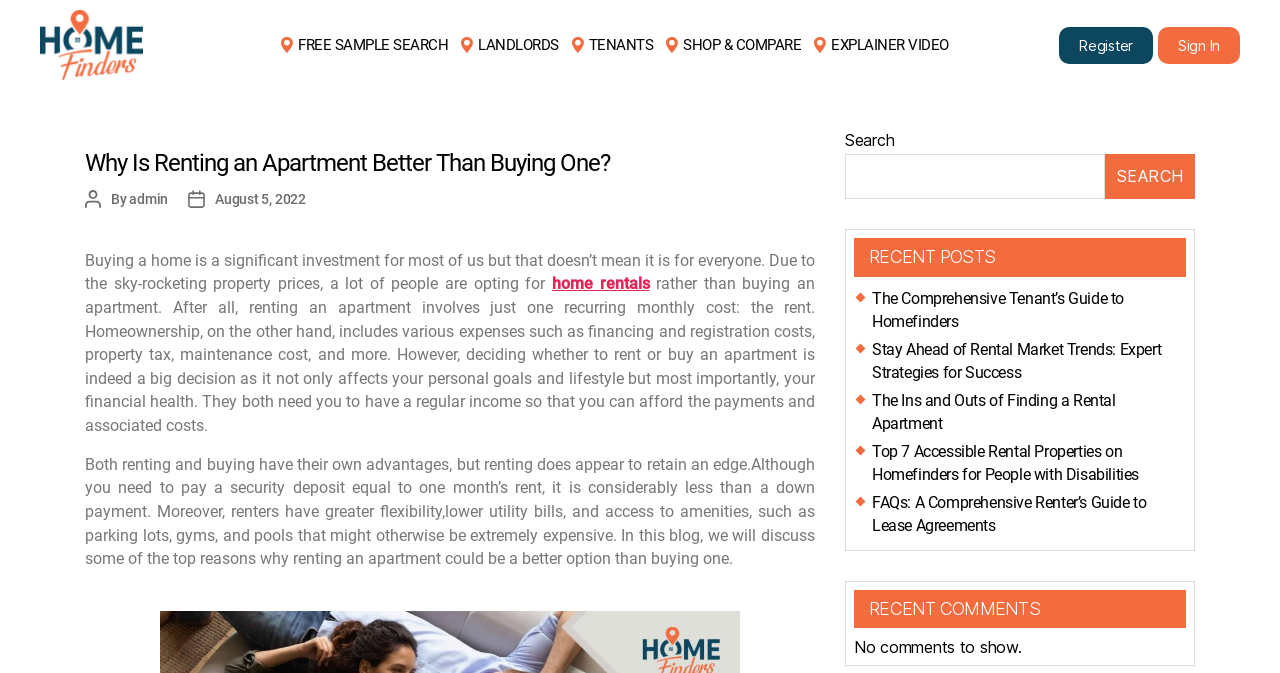Produce an elaborate caption capturing the essence of the webpage.

The webpage is about a blog post discussing the benefits of renting an apartment over buying one. At the top left, there is a link to "Homefinders - Blog" accompanied by an image. Below this, a horizontal navigation bar spans across the page, containing links to "FREE SAMPLE SEARCH", "LANDLORDS", "TENANTS", "SHOP & COMPARE", and "EXPLAINER VIDEO". 

On the top right, there are two links: "Register" and "Sign In". Below these, the main content of the blog post begins with a heading "Why Is Renting an Apartment Better Than Buying One?" followed by the author's name and post date. The article discusses the advantages of renting, including lower costs and access to amenities. 

To the right of the article, there is a search bar with a "SEARCH" button. Below this, there is a section titled "RECENT POSTS" with five links to other blog posts. Further down, there is another section titled "RECENT COMMENTS".